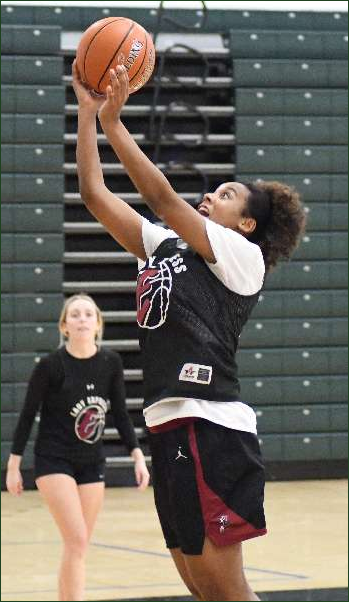Respond to the question with just a single word or phrase: 
How many players are visible in the image?

Two